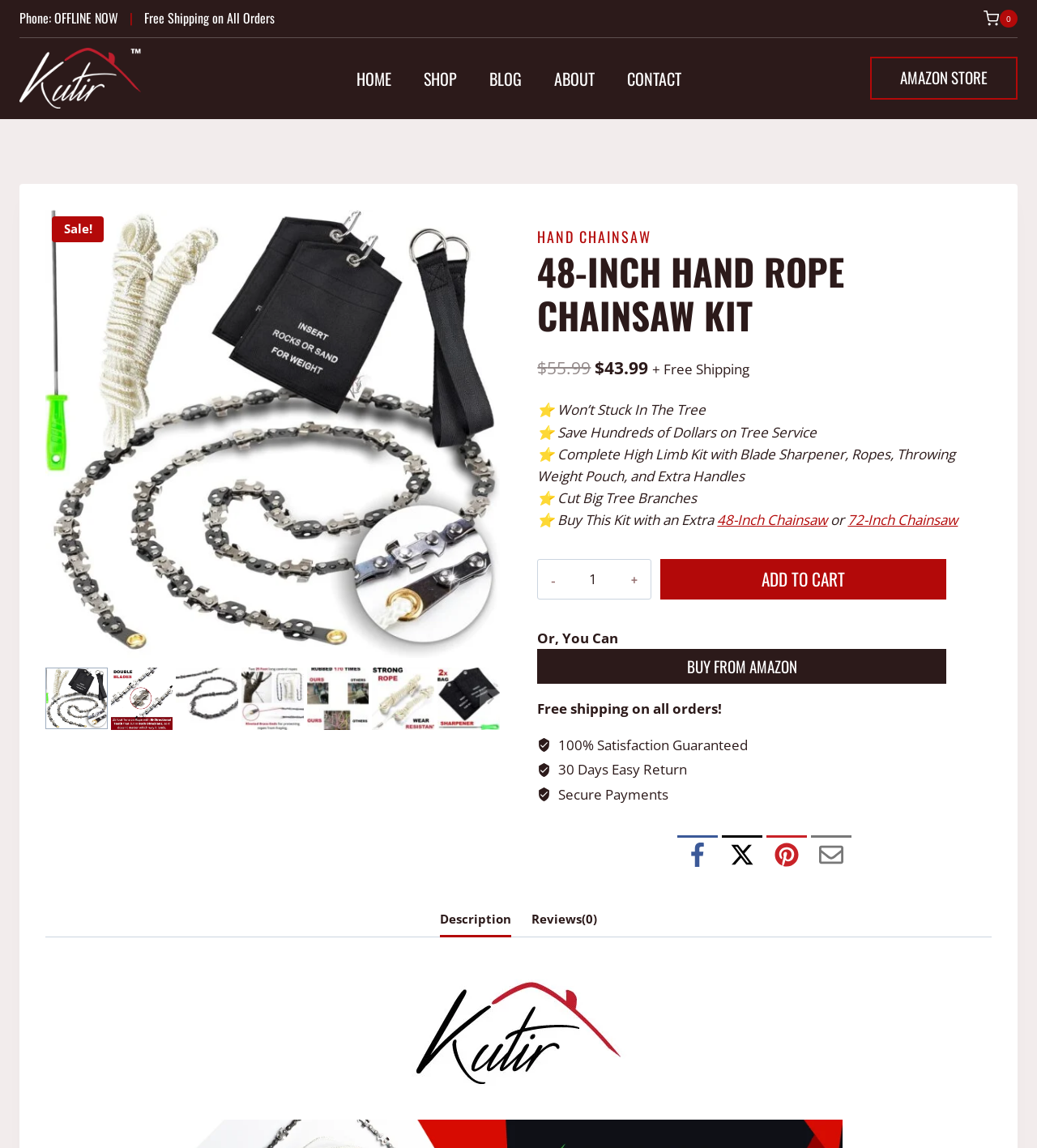Use the details in the image to answer the question thoroughly: 
What is the purpose of the kit?

I found the purpose of the kit by looking at the middle section of the webpage, where it says '⭐ Cut Big Tree Branches'.